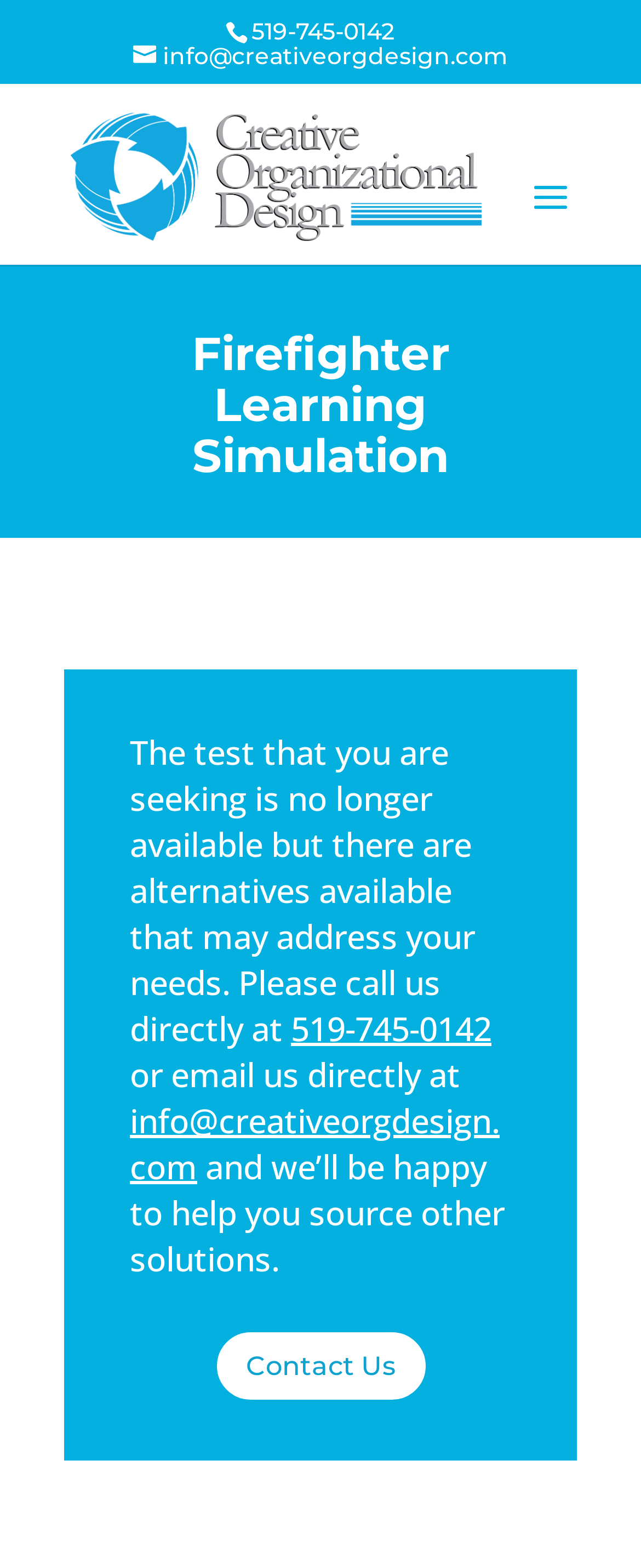Please answer the following query using a single word or phrase: 
What is the email address to contact for help?

info@creativeorgdesign.com